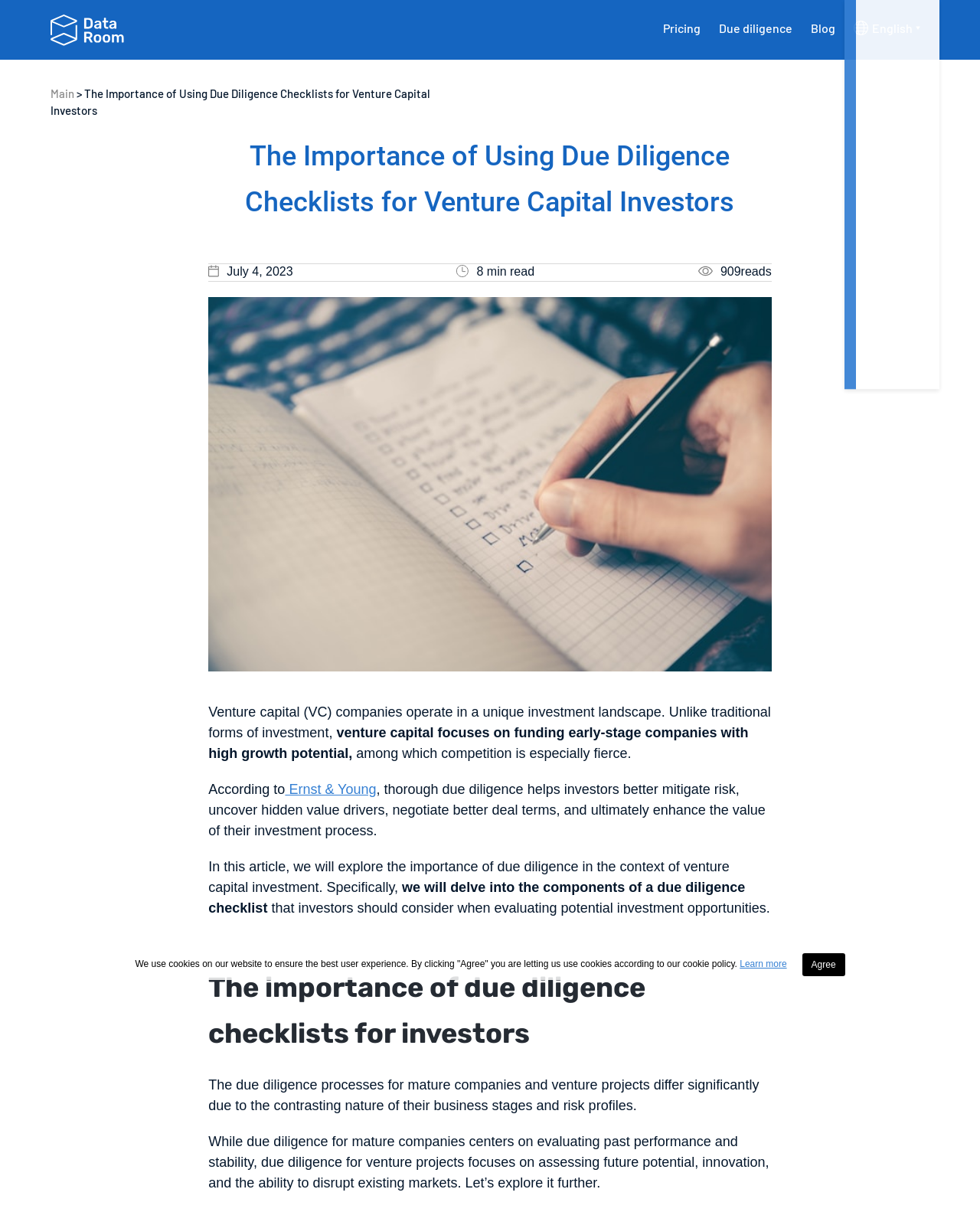What is the focus of due diligence for mature companies?
Utilize the image to construct a detailed and well-explained answer.

I found this information in the text 'While due diligence for mature companies centers on evaluating past performance and stability, due diligence for venture projects focuses on assessing future potential, innovation, and the ability to disrupt existing markets.' which compares the focus of due diligence for mature companies and venture projects.